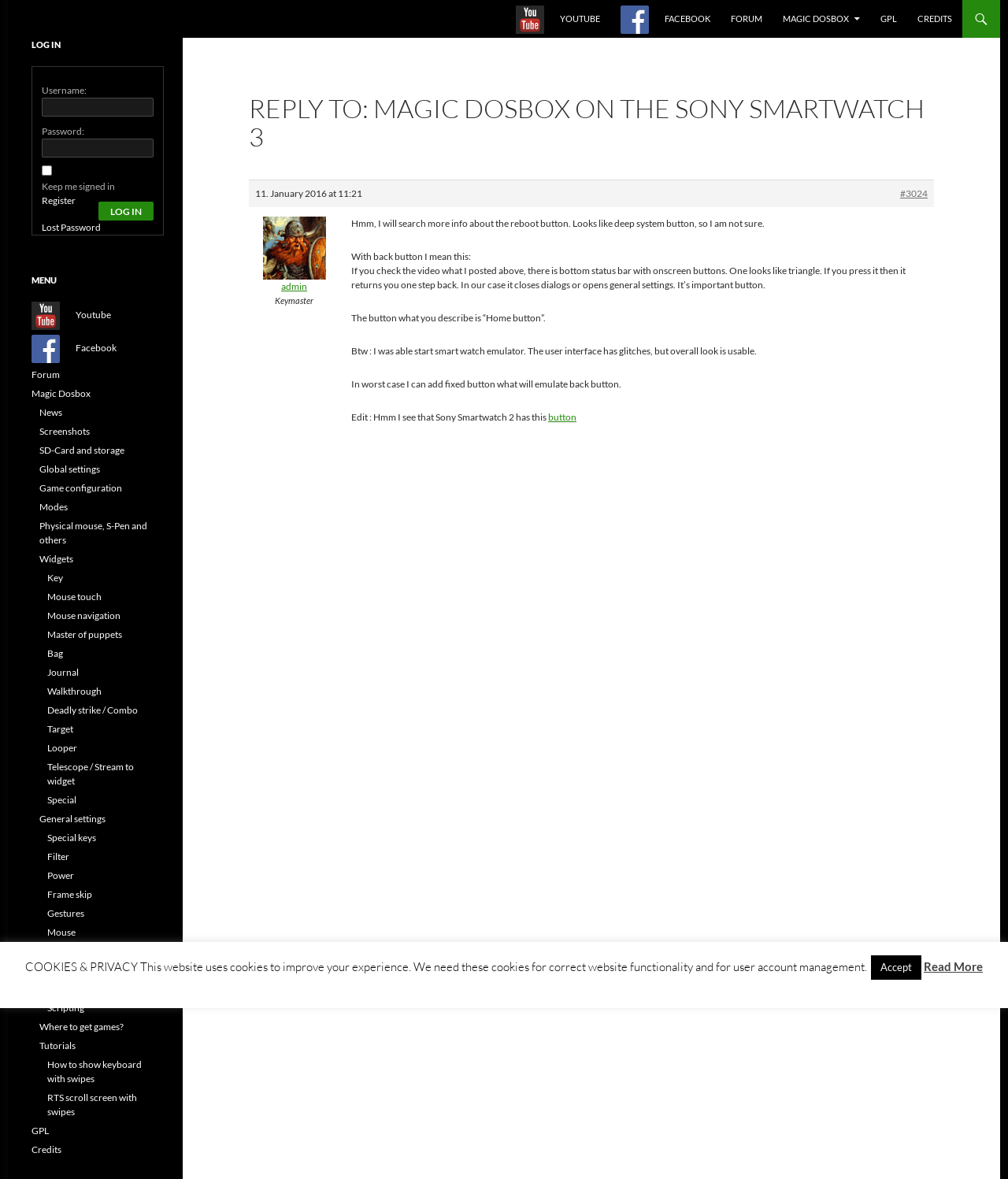Determine the bounding box coordinates of the region to click in order to accomplish the following instruction: "check the reply to magic dosbox on the sony smartwatch 3". Provide the coordinates as four float numbers between 0 and 1, specifically [left, top, right, bottom].

[0.247, 0.08, 0.927, 0.128]